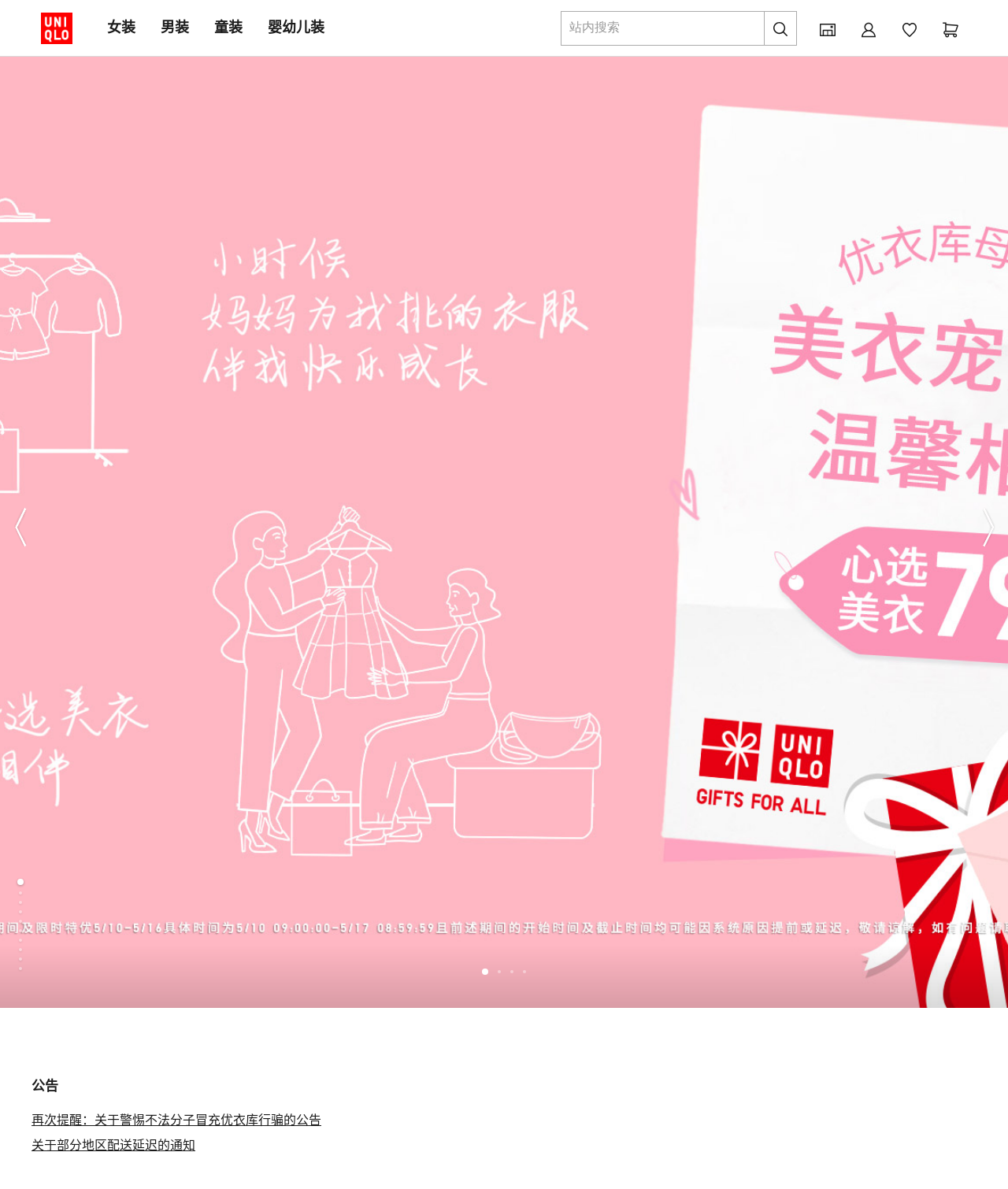What is the function of the buttons with arrow icons?
Using the information presented in the image, please offer a detailed response to the question.

The buttons with arrow icons are labeled 'Previous slide' and 'Next slide', indicating that they are used to navigate through the slideshow.